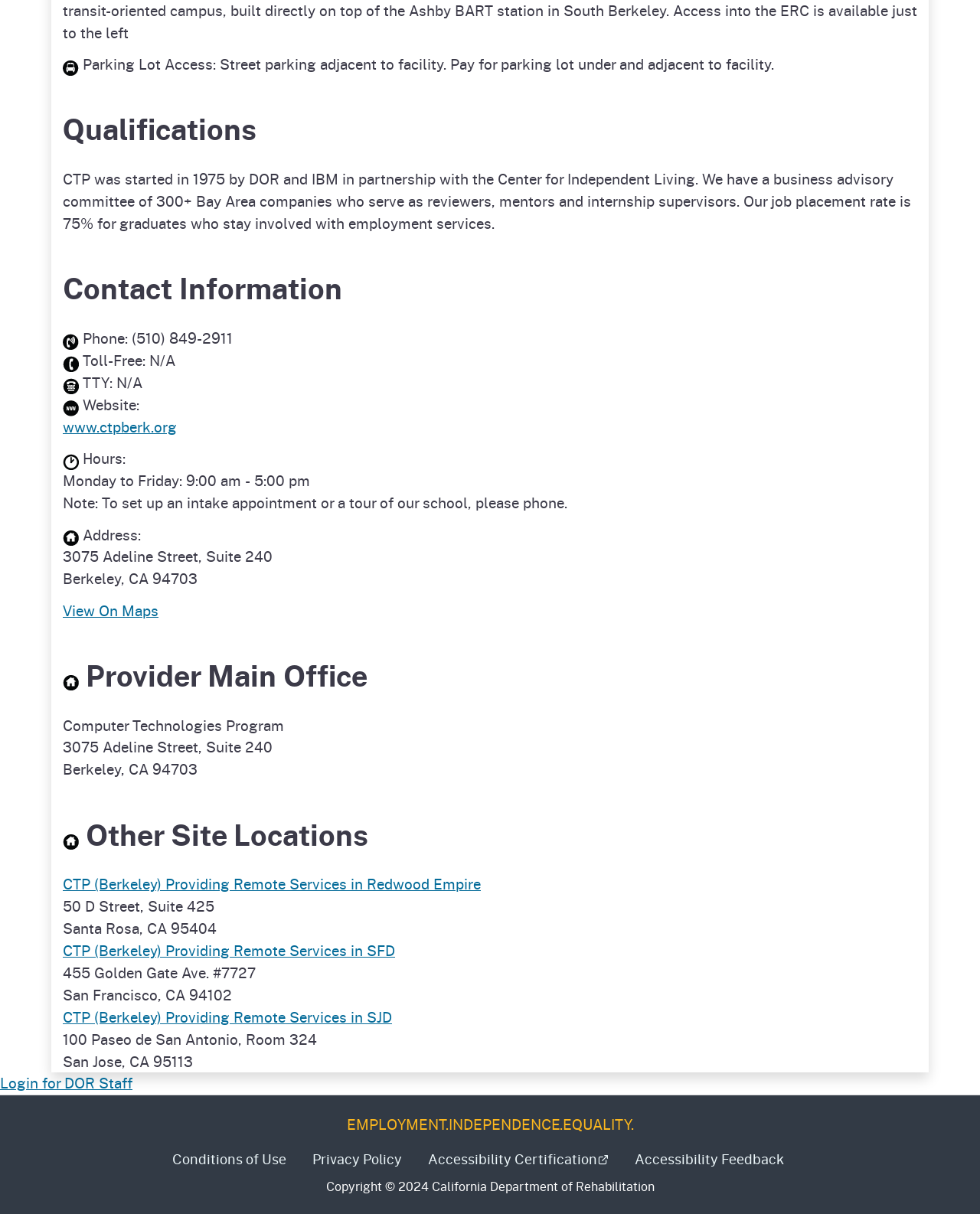Pinpoint the bounding box coordinates of the element to be clicked to execute the instruction: "Call the toll-free phone number".

[0.152, 0.288, 0.179, 0.305]